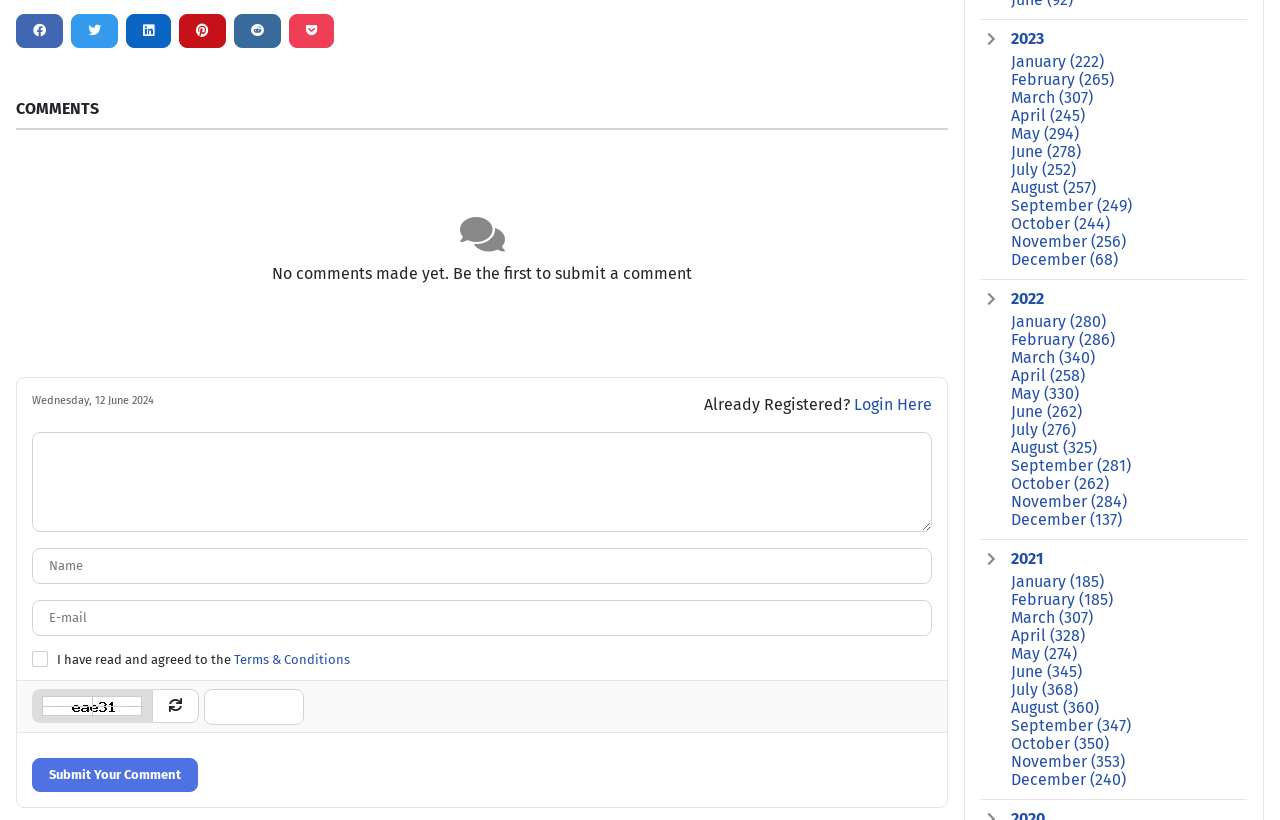Locate the bounding box coordinates of the area to click to fulfill this instruction: "Enter your name in the input field". The bounding box should be presented as four float numbers between 0 and 1, in the order [left, top, right, bottom].

[0.025, 0.668, 0.728, 0.712]